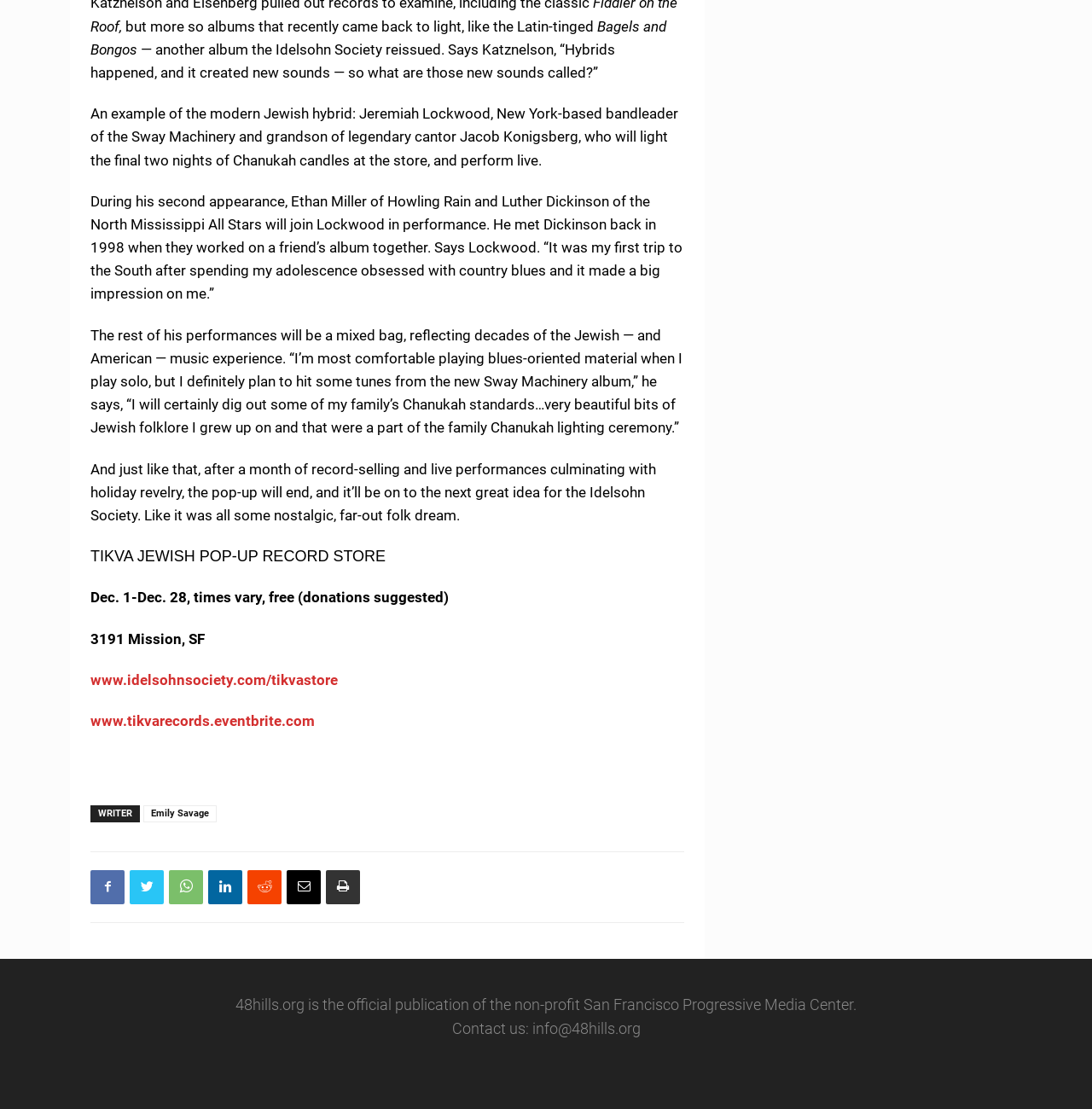What is the duration of the pop-up record store?
Using the image as a reference, give a one-word or short phrase answer.

Dec. 1-Dec. 28